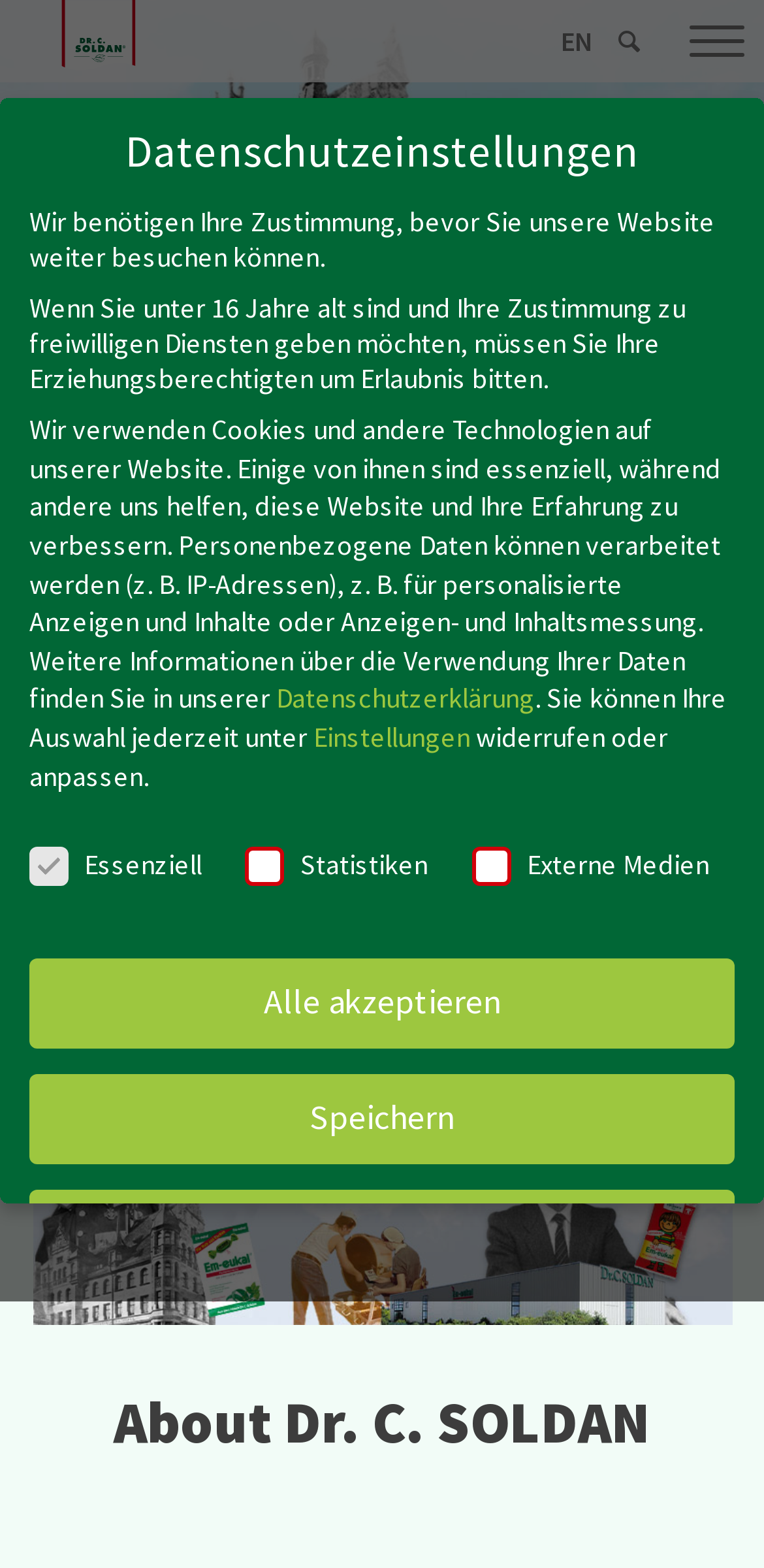Please answer the following query using a single word or phrase: 
What is the purpose of the 'Datenschutzeinstellungen' section?

To set data protection settings